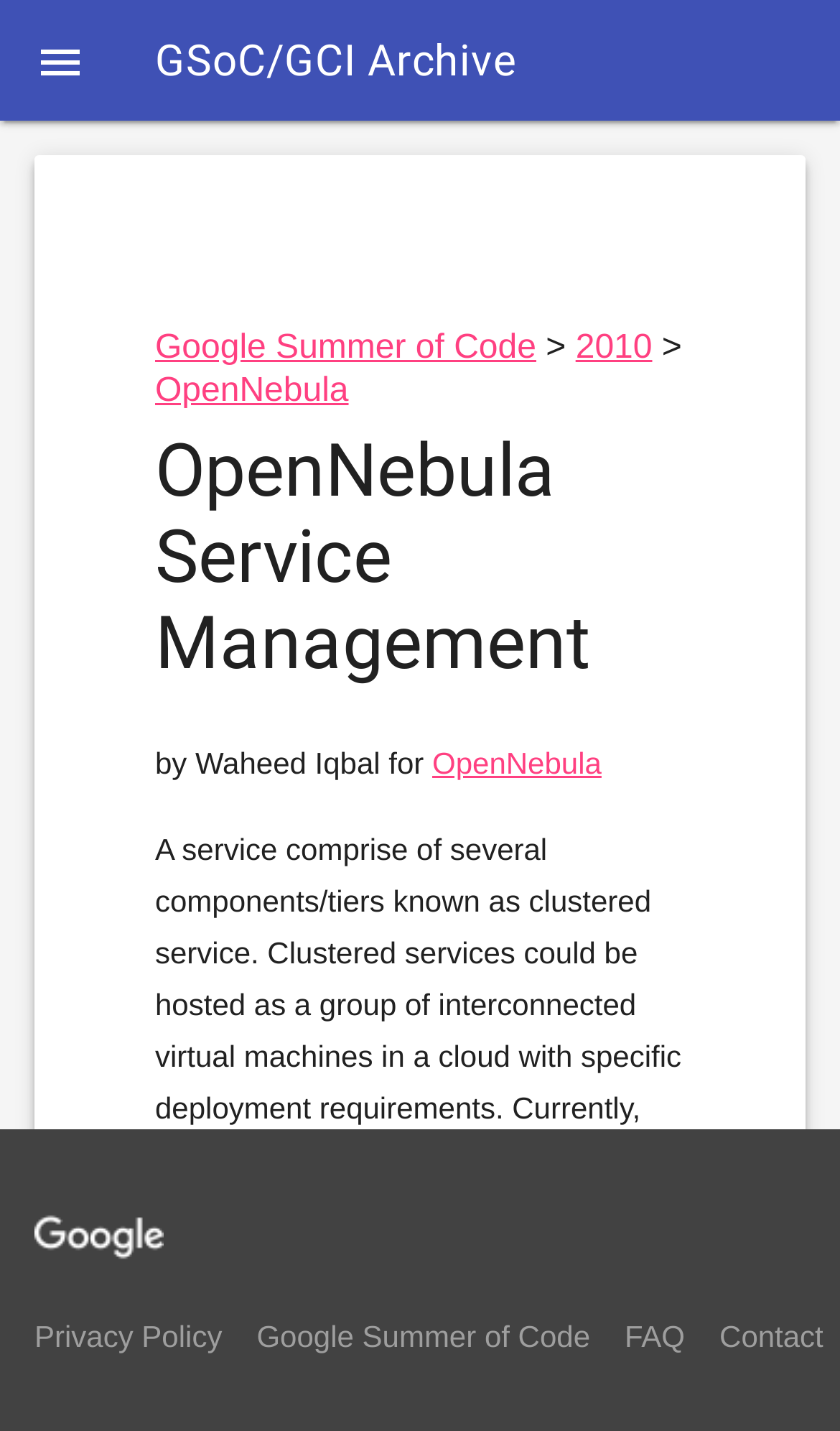Please determine the bounding box coordinates of the element's region to click for the following instruction: "Read about OpenNebula Service Management".

[0.185, 0.298, 0.815, 0.479]